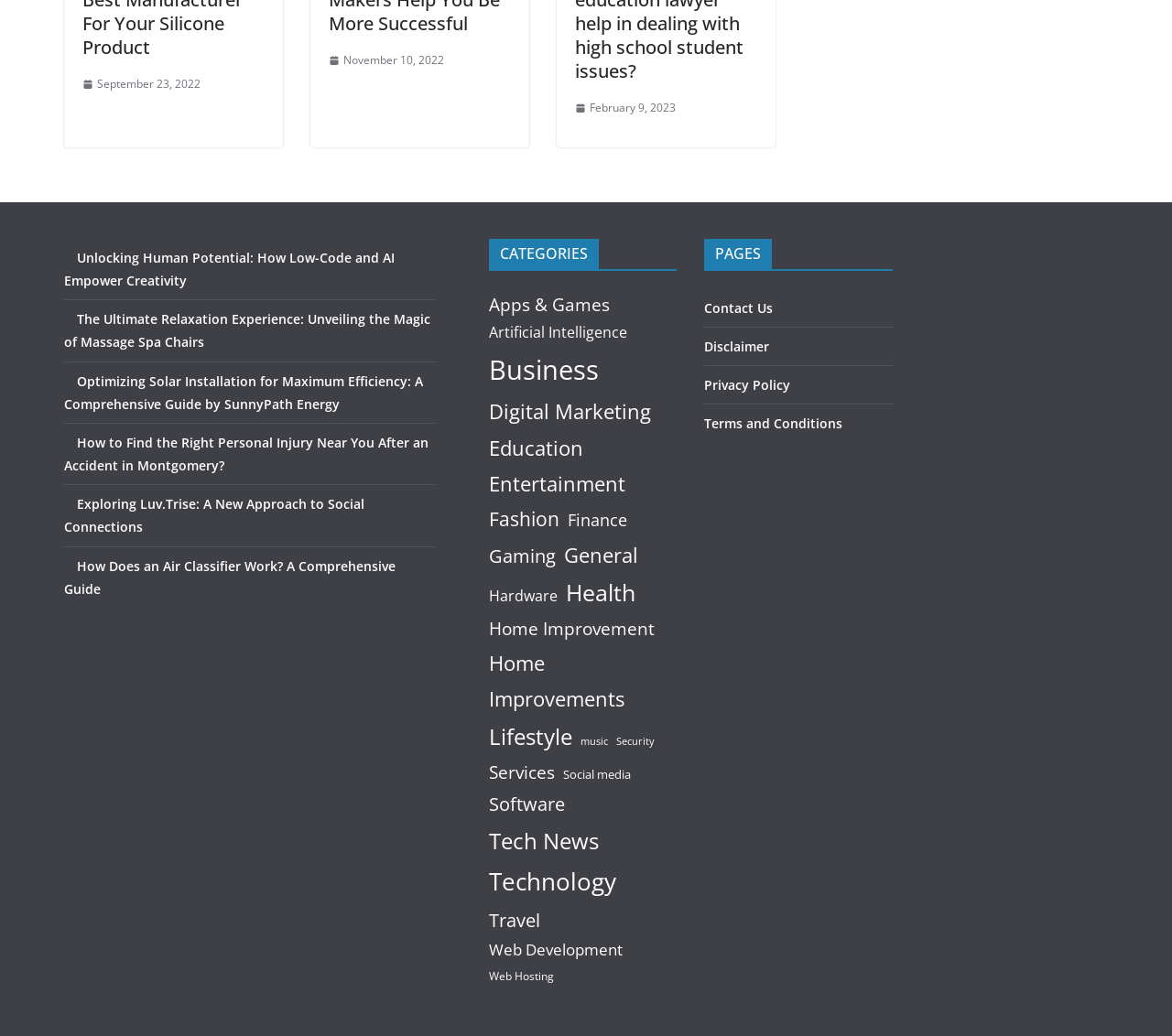What is the title of the second section?
Please provide a detailed and comprehensive answer to the question.

I found a heading element on the webpage with the text 'CATEGORIES', which appears to be the title of the second section.